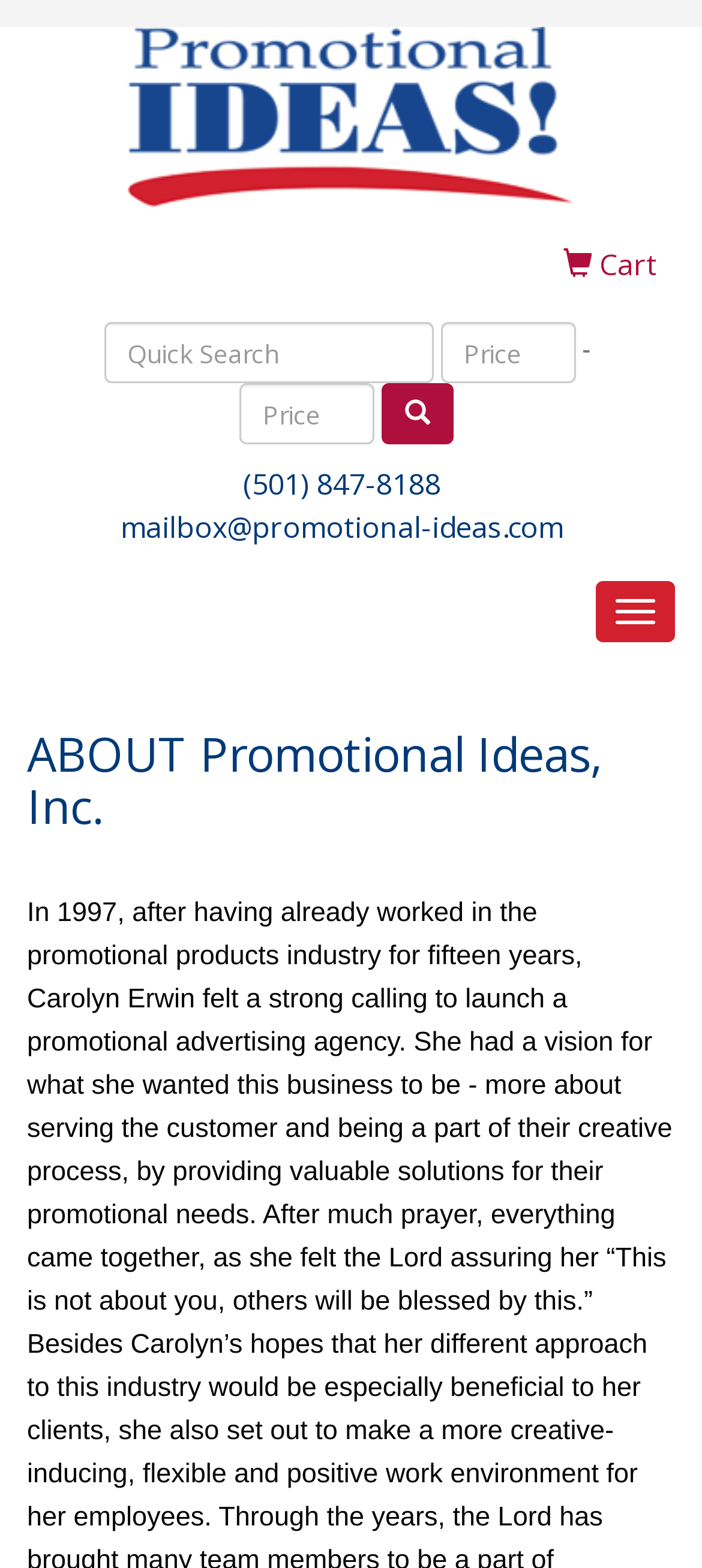Reply to the question below using a single word or brief phrase:
How many search fields are there?

2